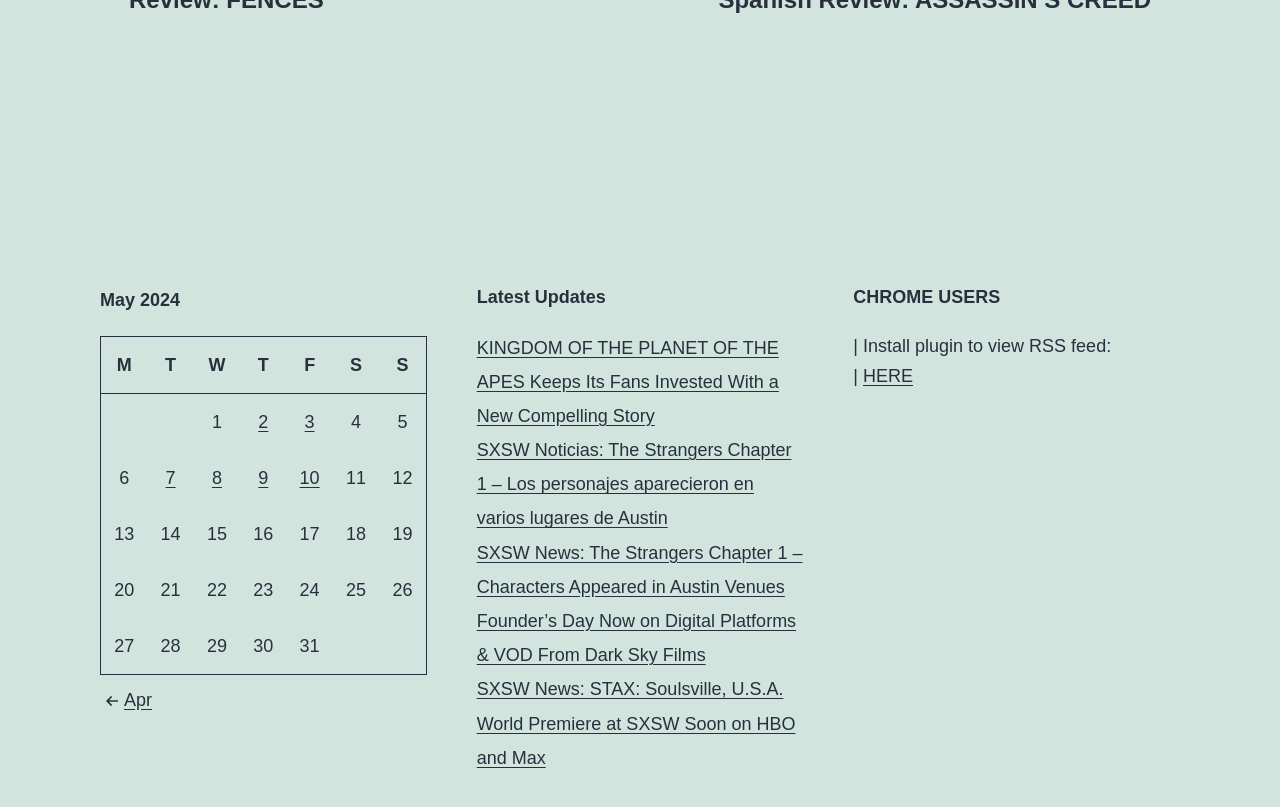How many days are listed in the table?
Please provide a comprehensive and detailed answer to the question.

The table has 31 grid cells containing day numbers from 1 to 31, indicating the days of the month.